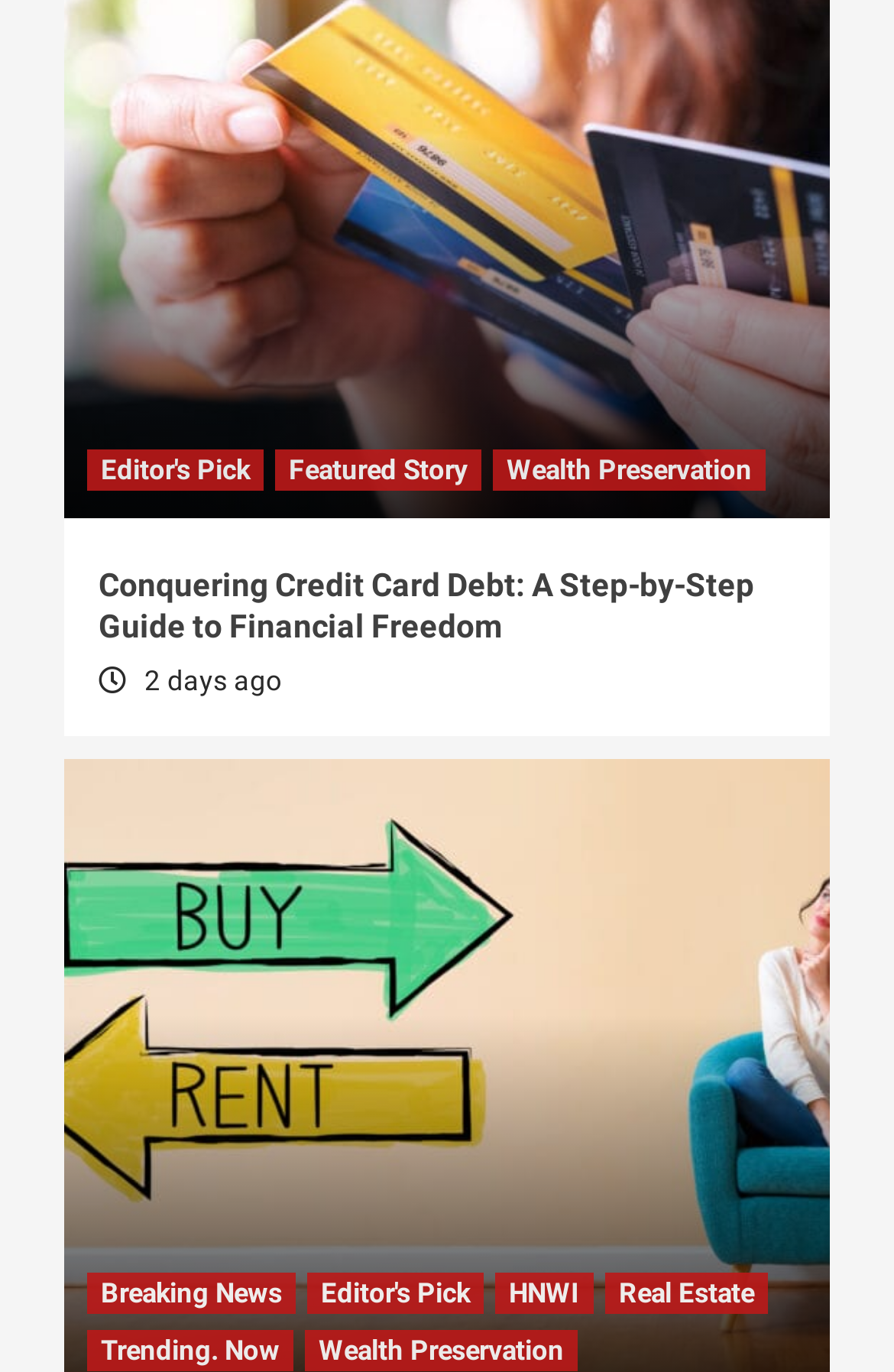Identify the bounding box coordinates of the part that should be clicked to carry out this instruction: "Read Conquering Credit Card Debt: A Step-by-Step Guide to Financial Freedom".

[0.11, 0.413, 0.844, 0.47]